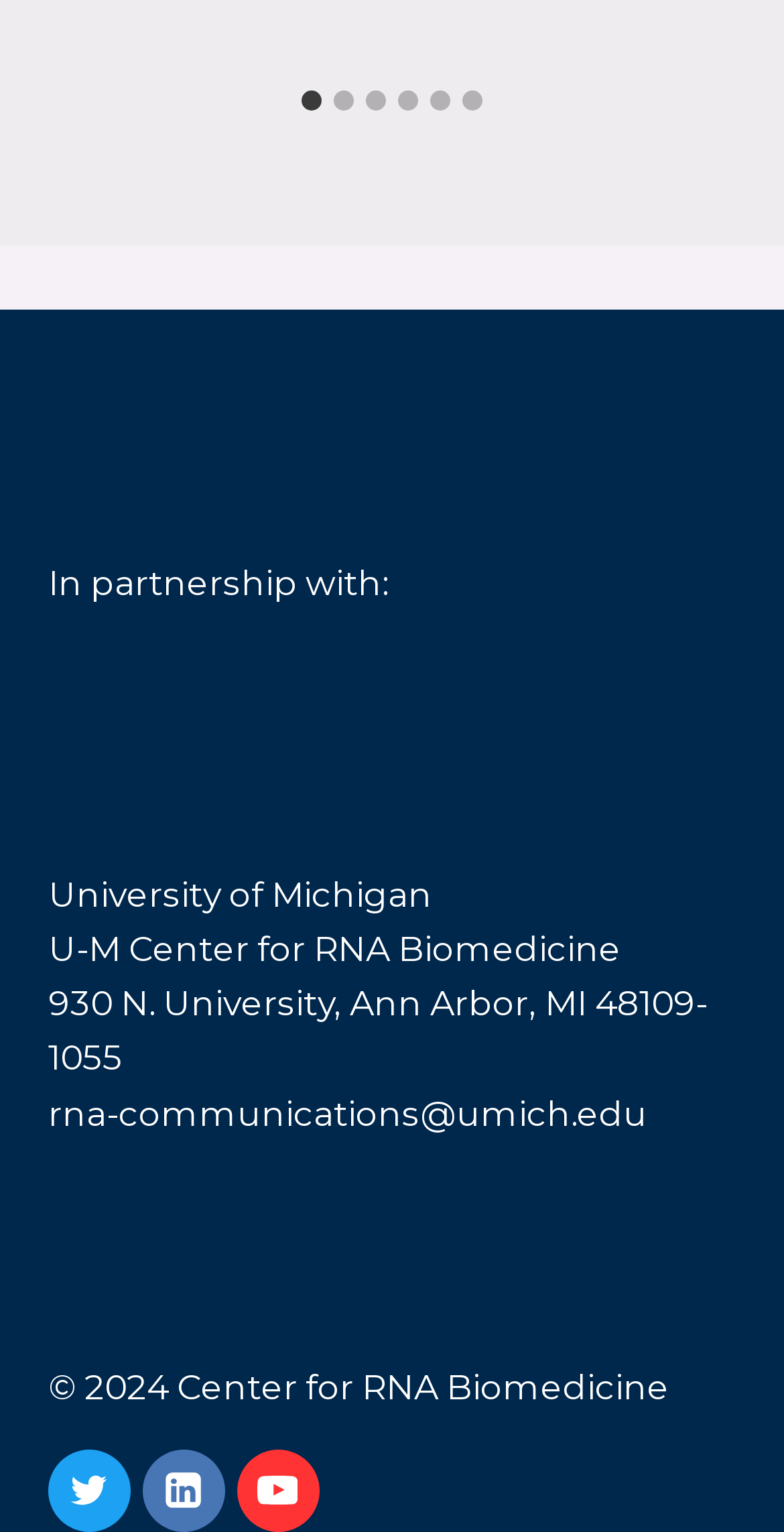Give a one-word or short-phrase answer to the following question: 
How many slides are available?

6